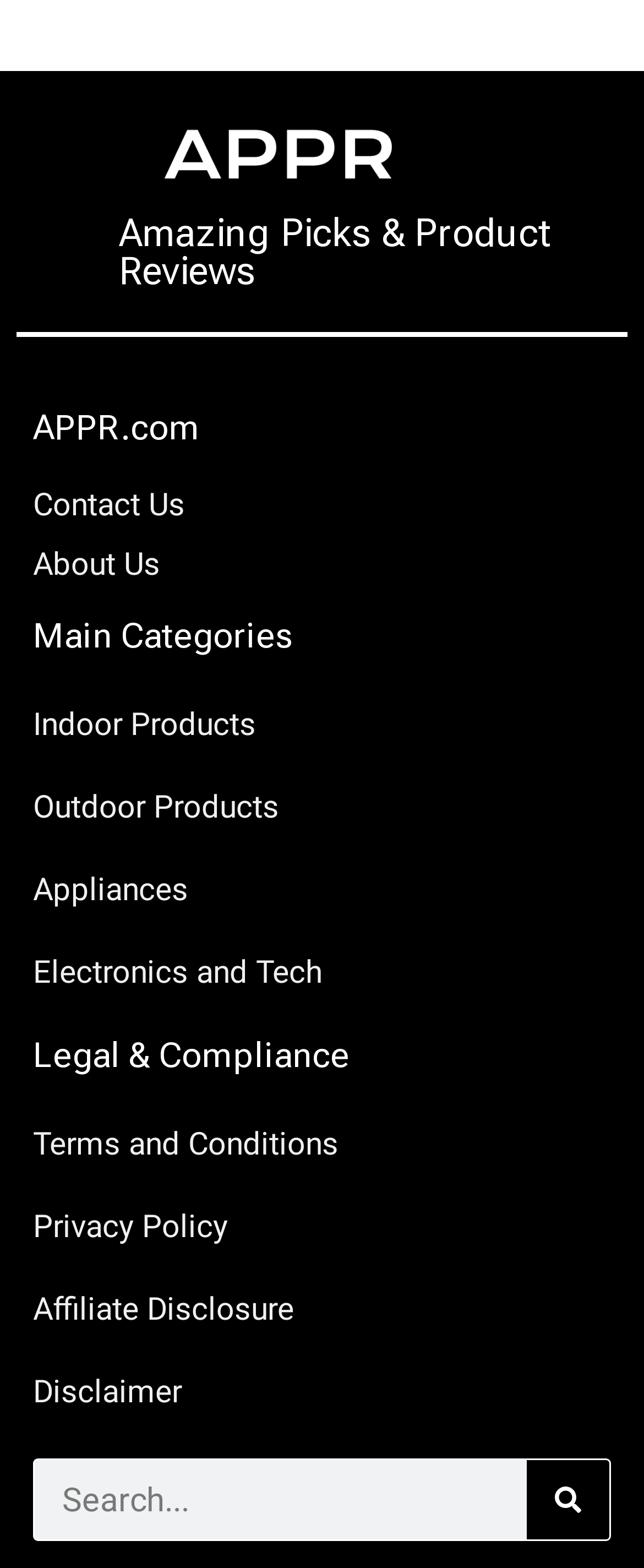Find the bounding box coordinates for the area that should be clicked to accomplish the instruction: "Read the Terms and Conditions".

[0.051, 0.709, 0.949, 0.751]